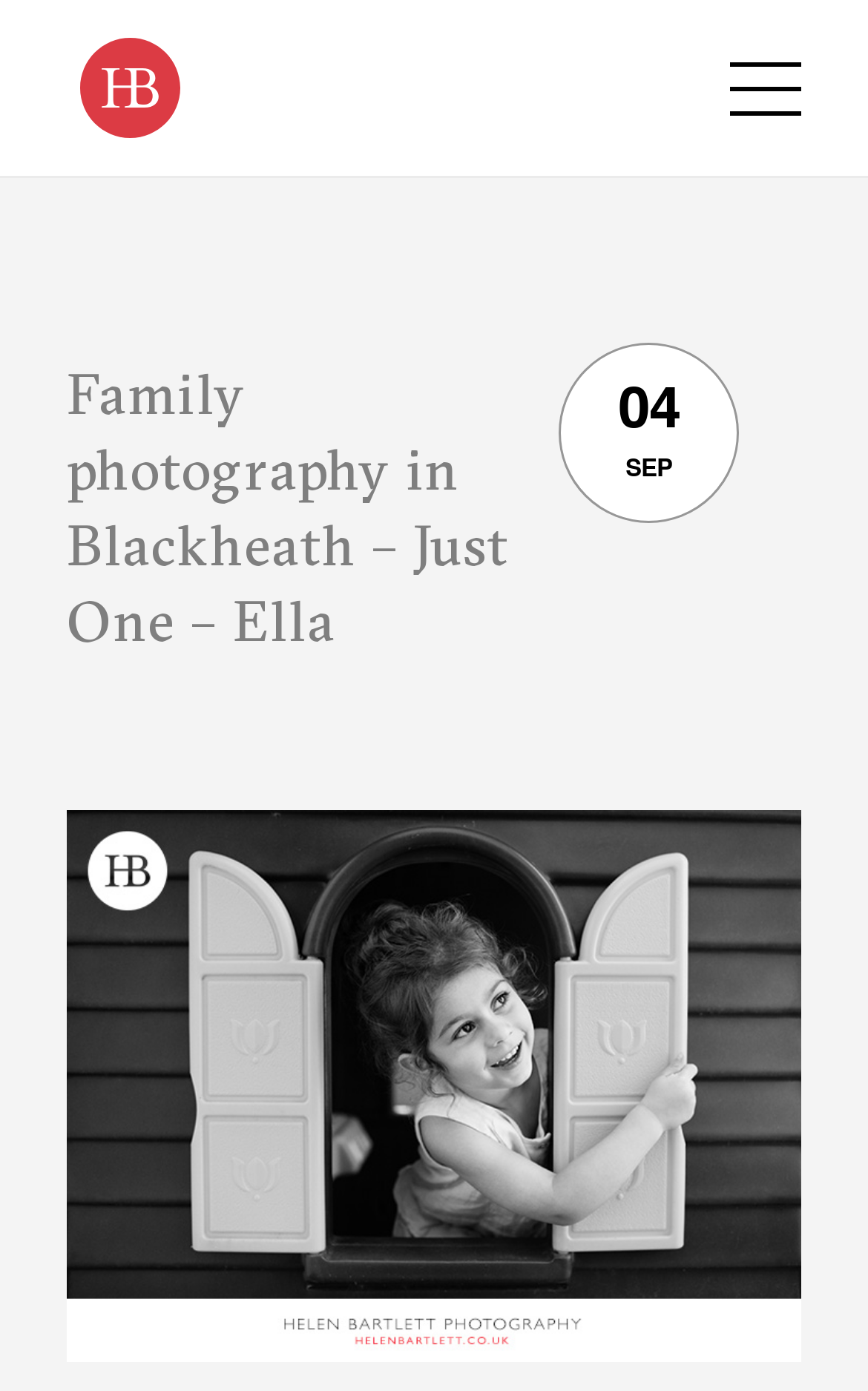Please answer the following question using a single word or phrase: 
What is the date of the blog post?

04 SEP